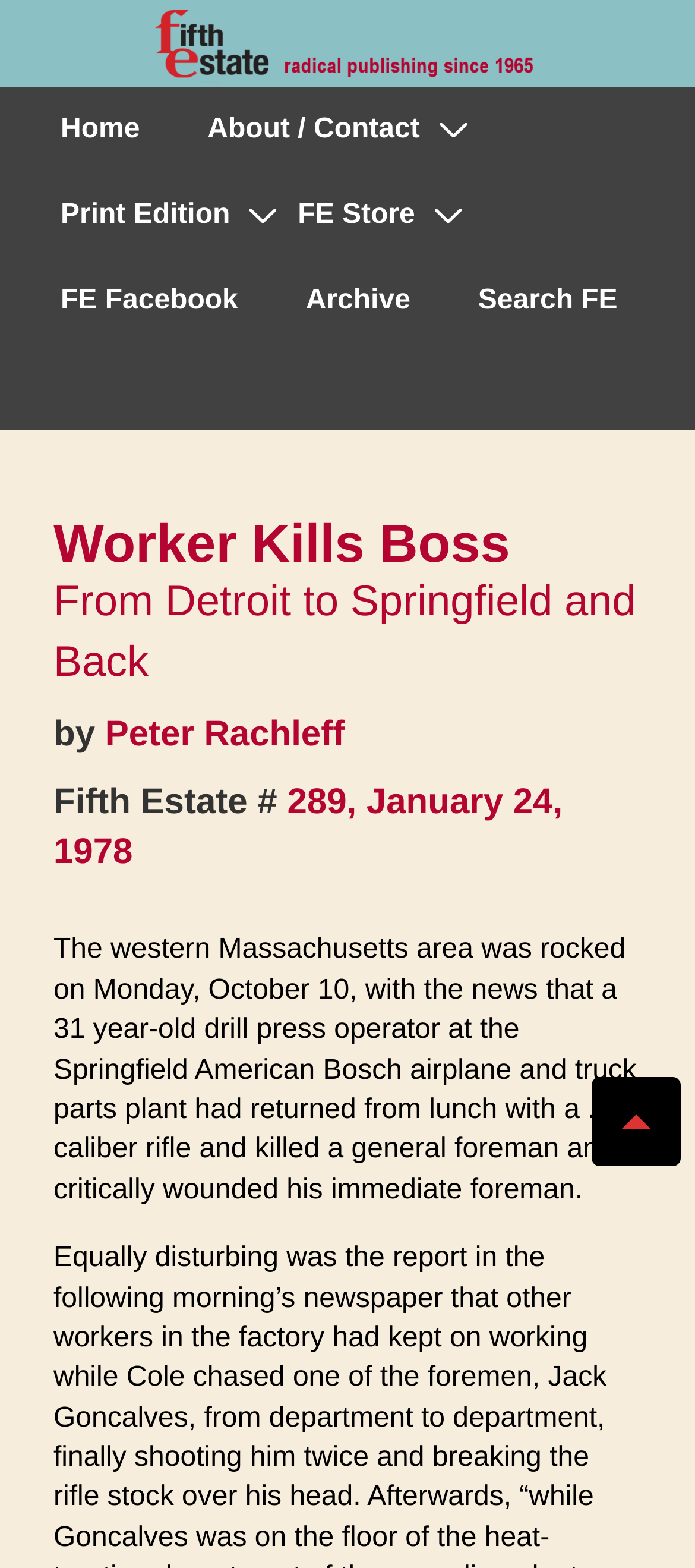Generate the title text from the webpage.

Worker Kills Boss